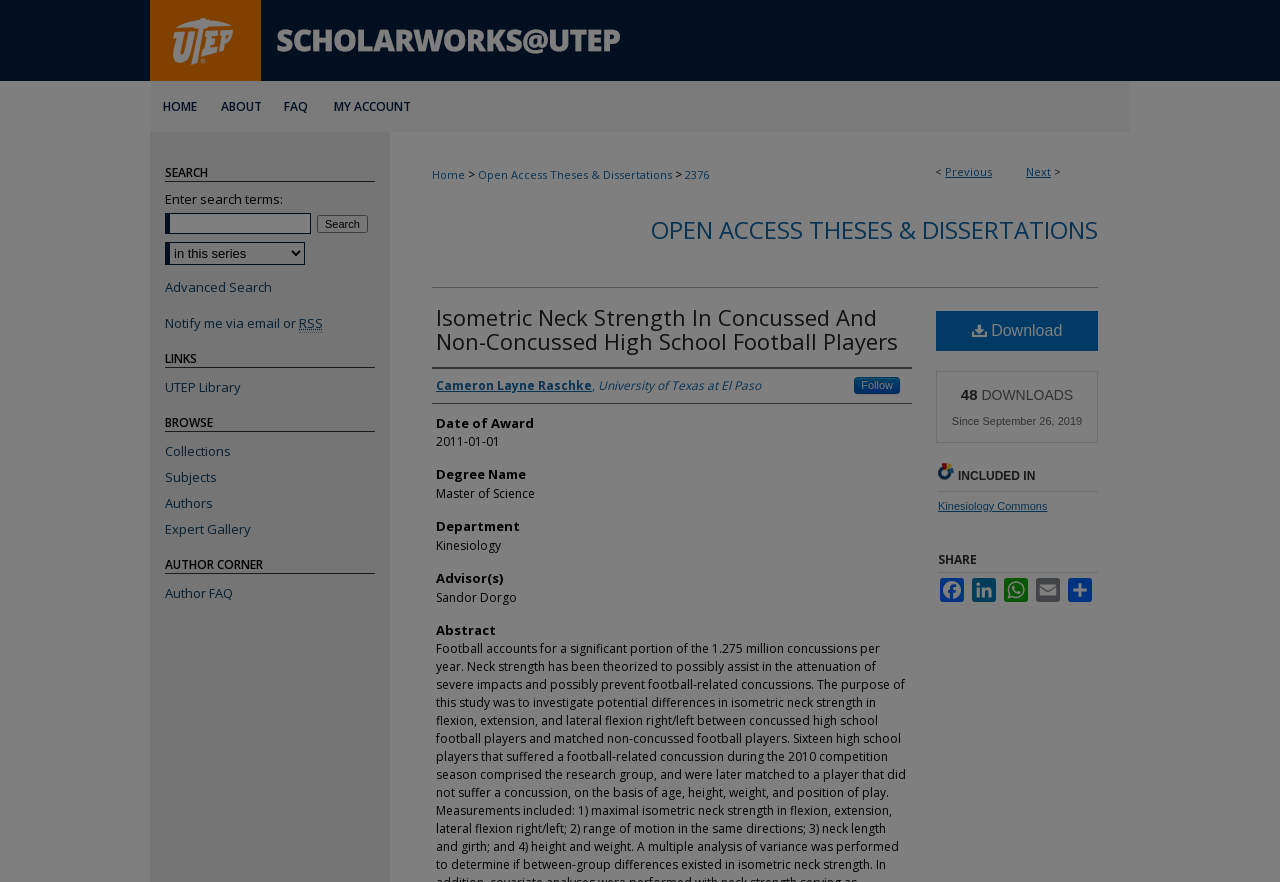Offer a meticulous description of the webpage's structure and content.

This webpage appears to be a scholarly article or thesis titled "Isometric Neck Strength In Concussed And Non-Concussed High School Football Players" by Cameron Layne Raschke. The page is divided into several sections, with a navigation menu at the top and a search bar on the left side.

At the top of the page, there are two links: "Menu" and "ScholarWorks@UTEP", accompanied by an image of the University of Texas at El Paso. Below this, there is a main navigation section with links to "HOME", "ABOUT", "FAQ", and "MY ACCOUNT".

On the left side of the page, there is a search bar with a label "Enter search terms:" and a button to initiate the search. Below the search bar, there are links to "Advanced Search" and "Notify me via email or RSS", as well as a section titled "LINKS" with a link to "UTEP Library". Further down, there are sections titled "BROWSE" and "AUTHOR CORNER" with links to various resources.

The main content of the page is divided into sections, including "OPEN ACCESS THESES & DISSERTATIONS", "Author", "Date of Award", "Degree Name", "Department", "Advisor(s)", and "Abstract". Each section contains relevant information about the thesis, including the author's name, the date of award, and the abstract of the thesis.

At the bottom of the page, there are links to "DOWNLOAD" the thesis, as well as information about the number of downloads and the date since which the thesis has been available. There are also links to share the thesis on various social media platforms.

Overall, the webpage appears to be a repository for scholarly articles and theses, with a focus on providing access to research and resources for academics and researchers.